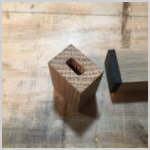Look at the image and give a detailed response to the following question: What is the purpose of the hole in the block?

The presence of a precisely drilled hole in the block suggests that it is intended to fit with another piece, likely to form a joint or connection, which is a crucial aspect of crafting a wooden handle.